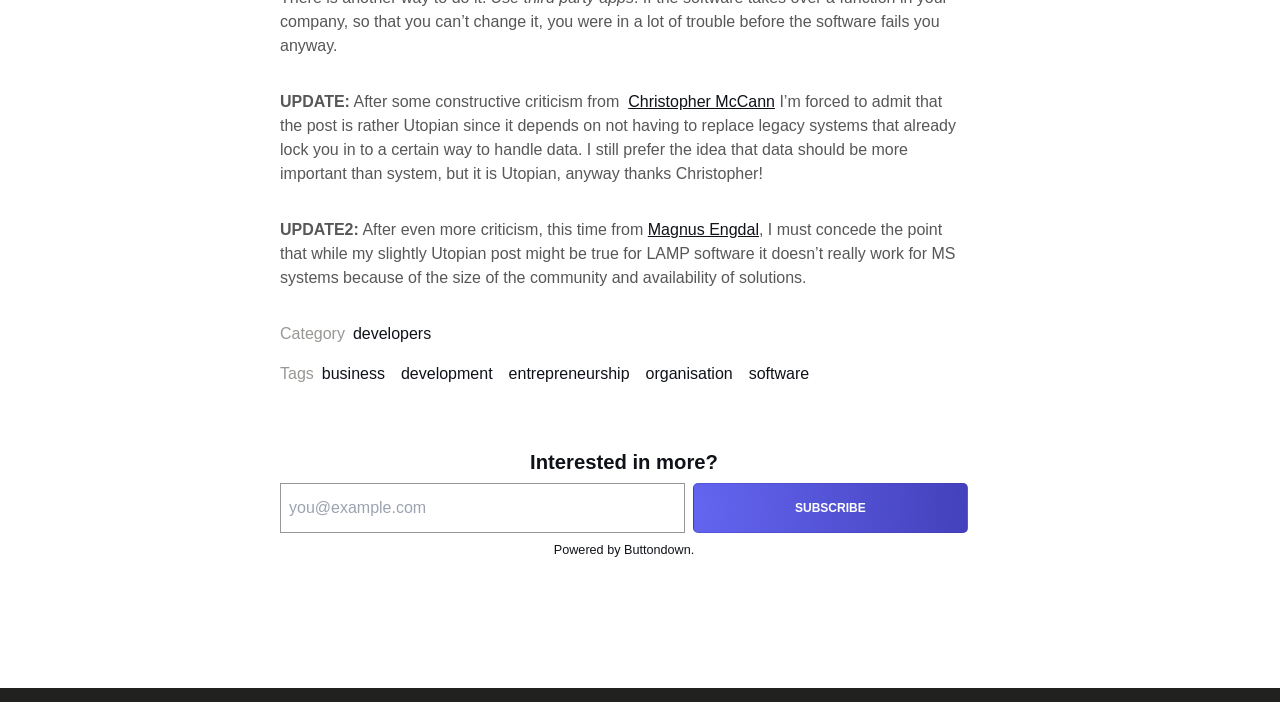Please identify the bounding box coordinates of the element I should click to complete this instruction: 'Click the 'SUBSCRIBE' button'. The coordinates should be given as four float numbers between 0 and 1, like this: [left, top, right, bottom].

[0.541, 0.688, 0.756, 0.759]